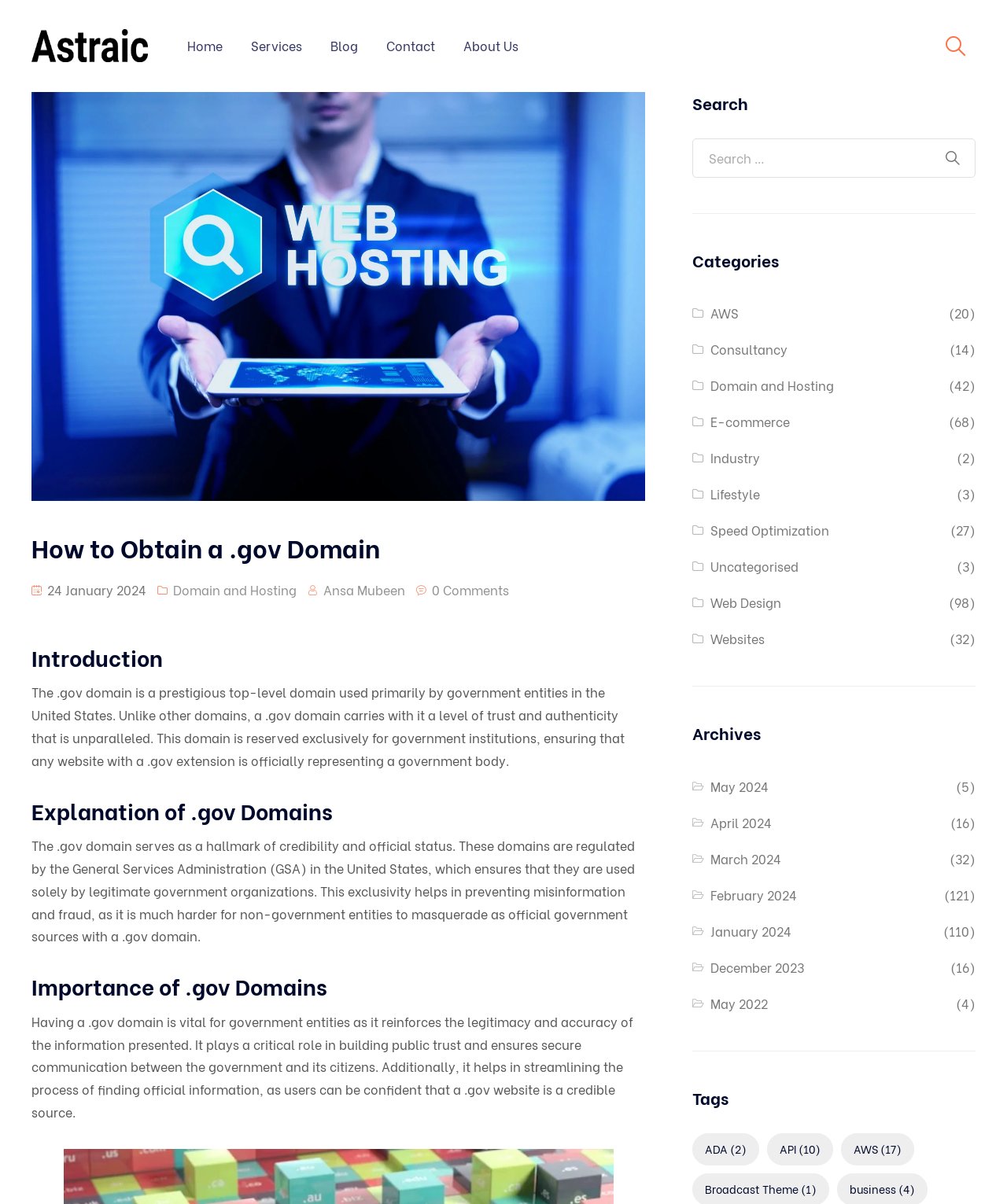Find the bounding box coordinates for the UI element whose description is: "Domain and Hosting". The coordinates should be four float numbers between 0 and 1, in the format [left, top, right, bottom].

[0.172, 0.482, 0.295, 0.497]